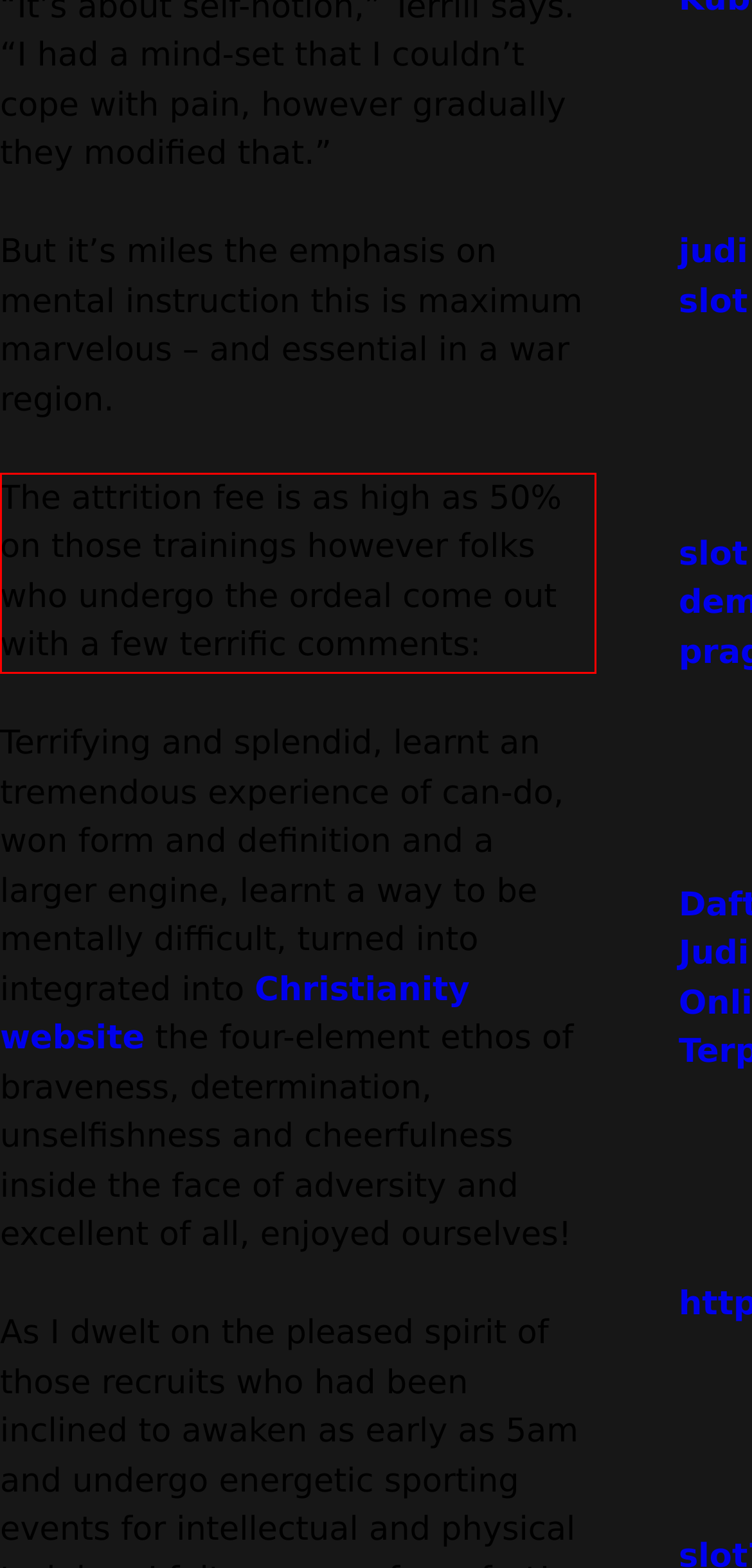Look at the provided screenshot of the webpage and perform OCR on the text within the red bounding box.

The attrition fee is as high as 50% on those trainings however folks who undergo the ordeal come out with a few terrific comments: